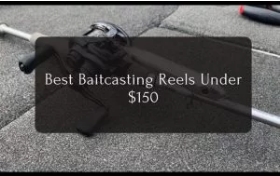Describe the image with as much detail as possible.

The image showcases a high-quality baitcasting reel, prominently captured against a textured, muted backdrop. Overlaying this image is the text "Best Baitcasting Reels Under $150," indicating a guide or review focusing on affordable yet effective baitcasting reels. This visual pairing emphasizes the topic of accessible fishing gear, catering to anglers looking for reliable equipment without exceeding their budget. The composition highlights the reel's design and craftsmanship, suggesting it is suitable for both novice and experienced fishermen.